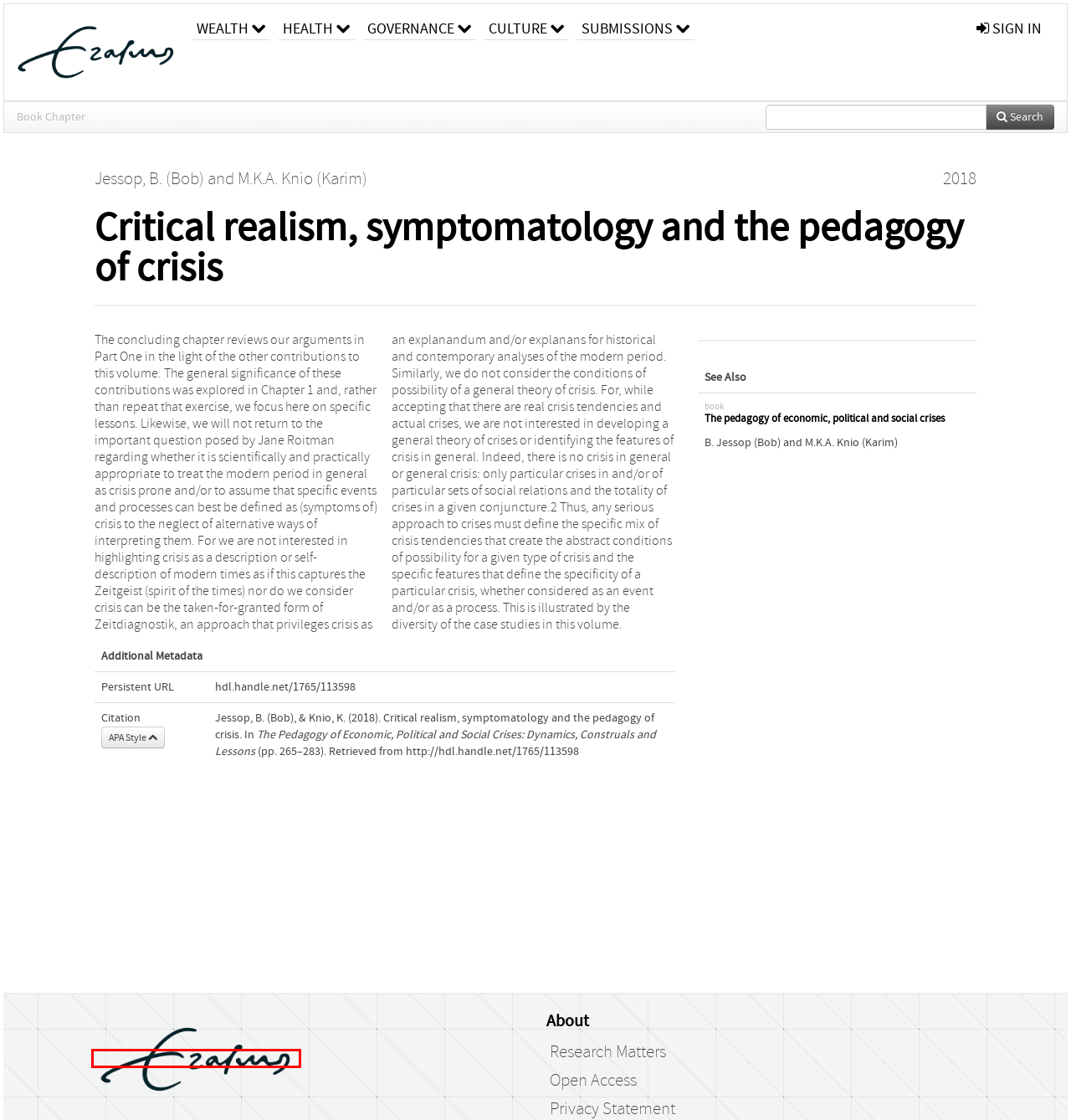Examine the screenshot of a webpage with a red bounding box around a UI element. Select the most accurate webpage description that corresponds to the new page after clicking the highlighted element. Here are the choices:
A. RePub, Erasmus University Repository:
  M.K.A. Knio (Karim)
B. RePub, Erasmus University Repository:
  The pedagogy of economic, political and social crises
C. RePub, Erasmus University Repository
D. Erasmus University Rotterdam
E. Redirecting
F. Privacystatement Erasmus Universiteit Rotterdam (EUR) | Erasmus University Rotterdam
G. Artudis
H. RePub, Erasmus University Repository:
  B. Jessop (Bob)

D